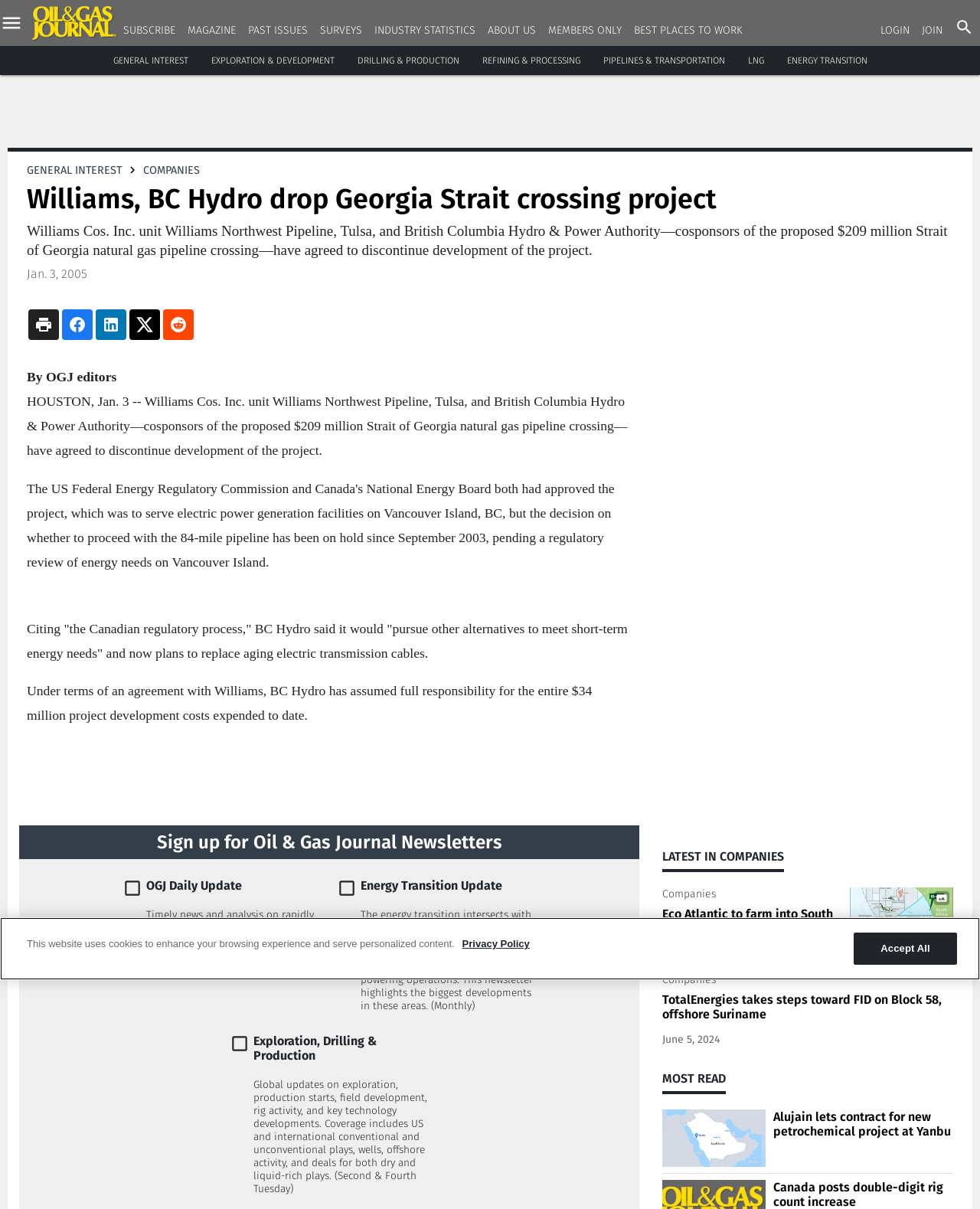Provide a one-word or short-phrase response to the question:
How much did the project development cost?

$34 million